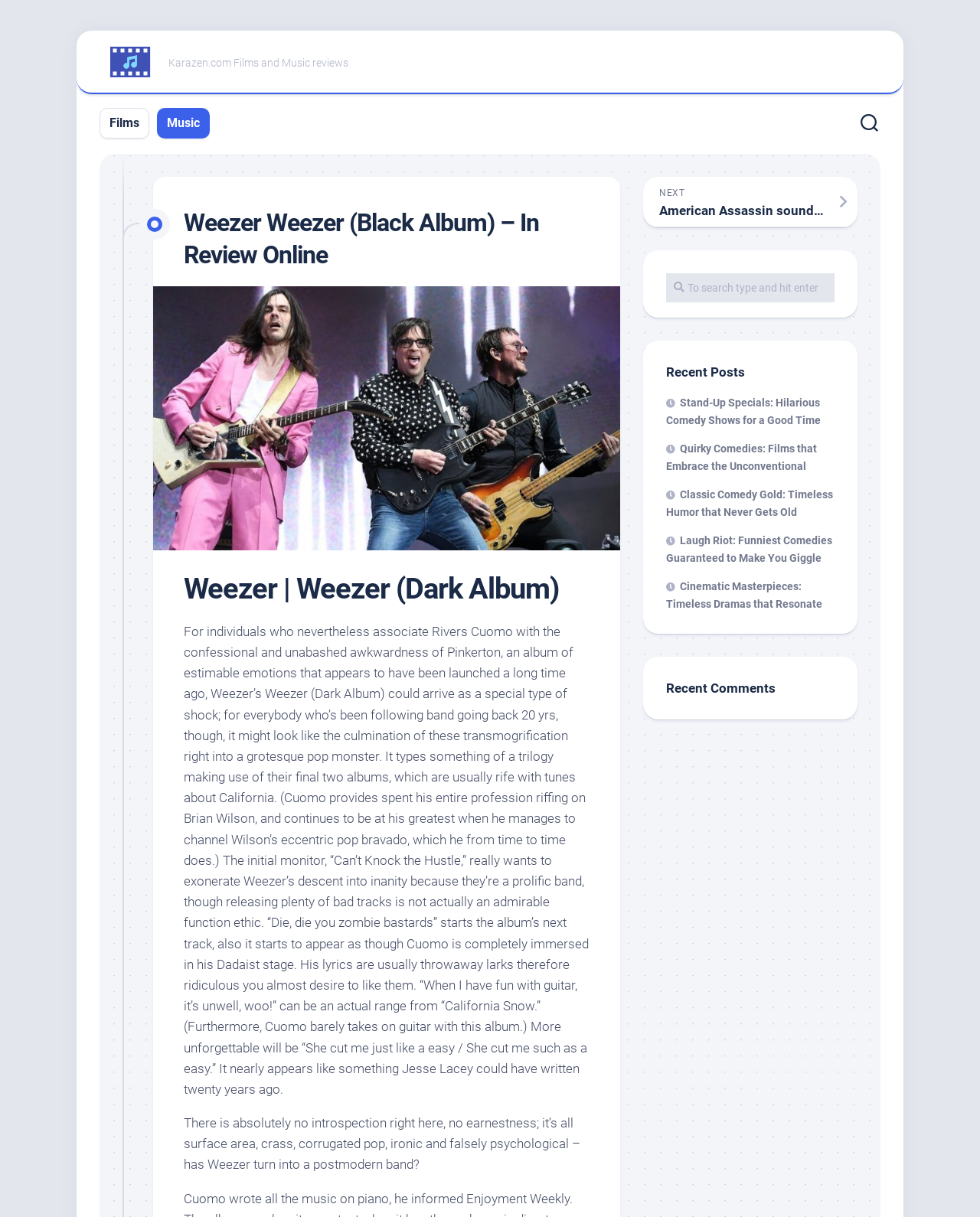Please provide a detailed answer to the question below based on the screenshot: 
What is the name of the website?

The name of the website can be determined by looking at the top-left corner of the webpage, where the link 'Karazen' is located, which suggests that it is the name of the website.